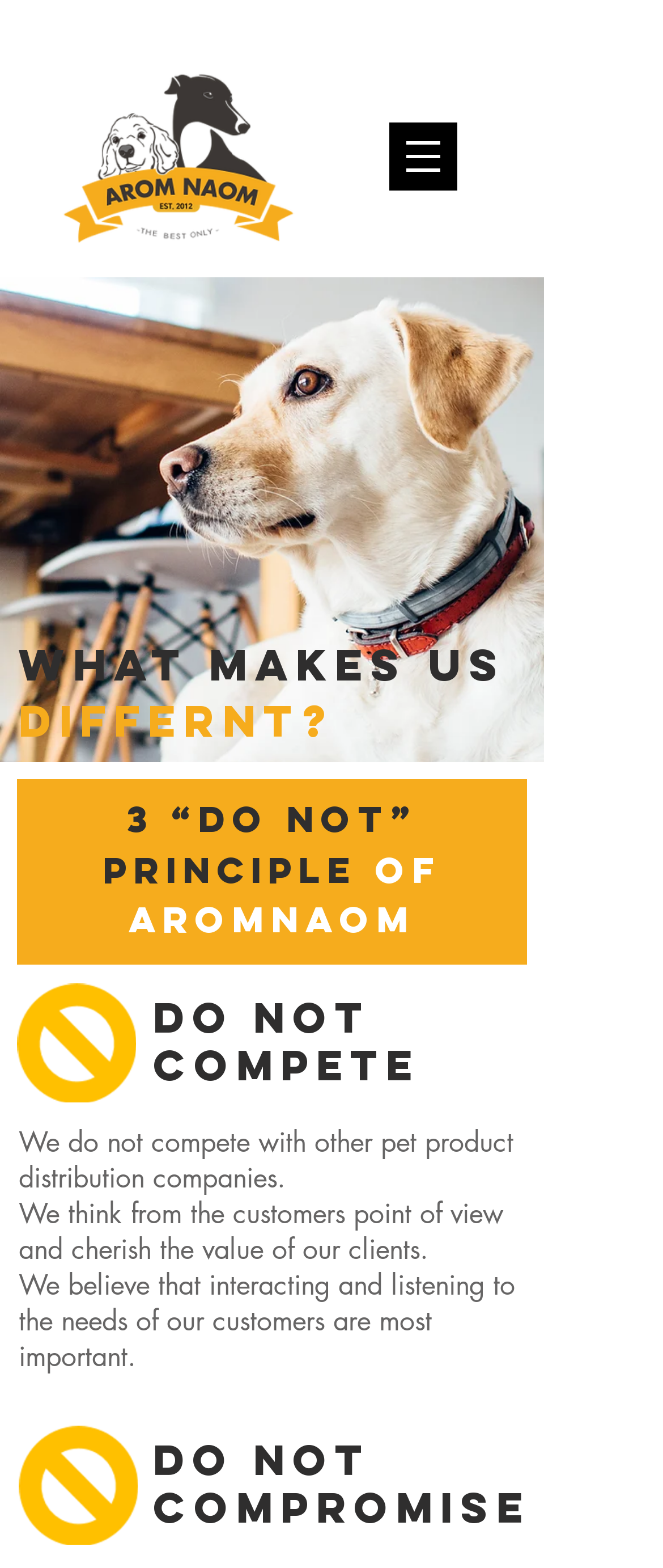How many 'DO NOT' principles are mentioned?
Provide an in-depth answer to the question, covering all aspects.

The webpage mentions three 'DO NOT' principles: 'DO NOT compete with other pet product distribution companies.', 'DO NOT compromise', and another one that is not explicitly stated but implied by the text '3 “DO NOT” PRINCIPLE'.